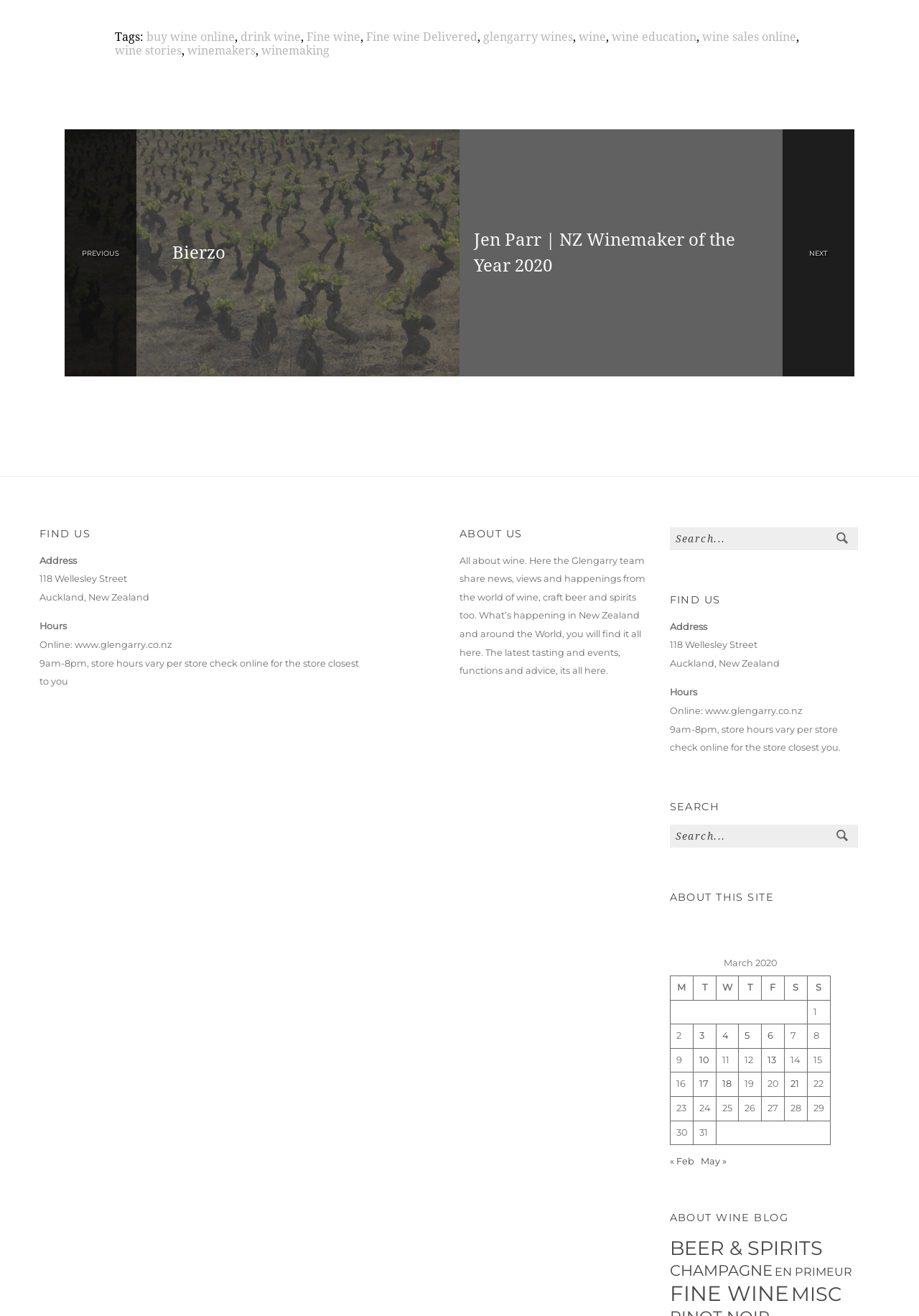Could you highlight the region that needs to be clicked to execute the instruction: "Find 'Glengarry wines'"?

[0.526, 0.023, 0.623, 0.033]